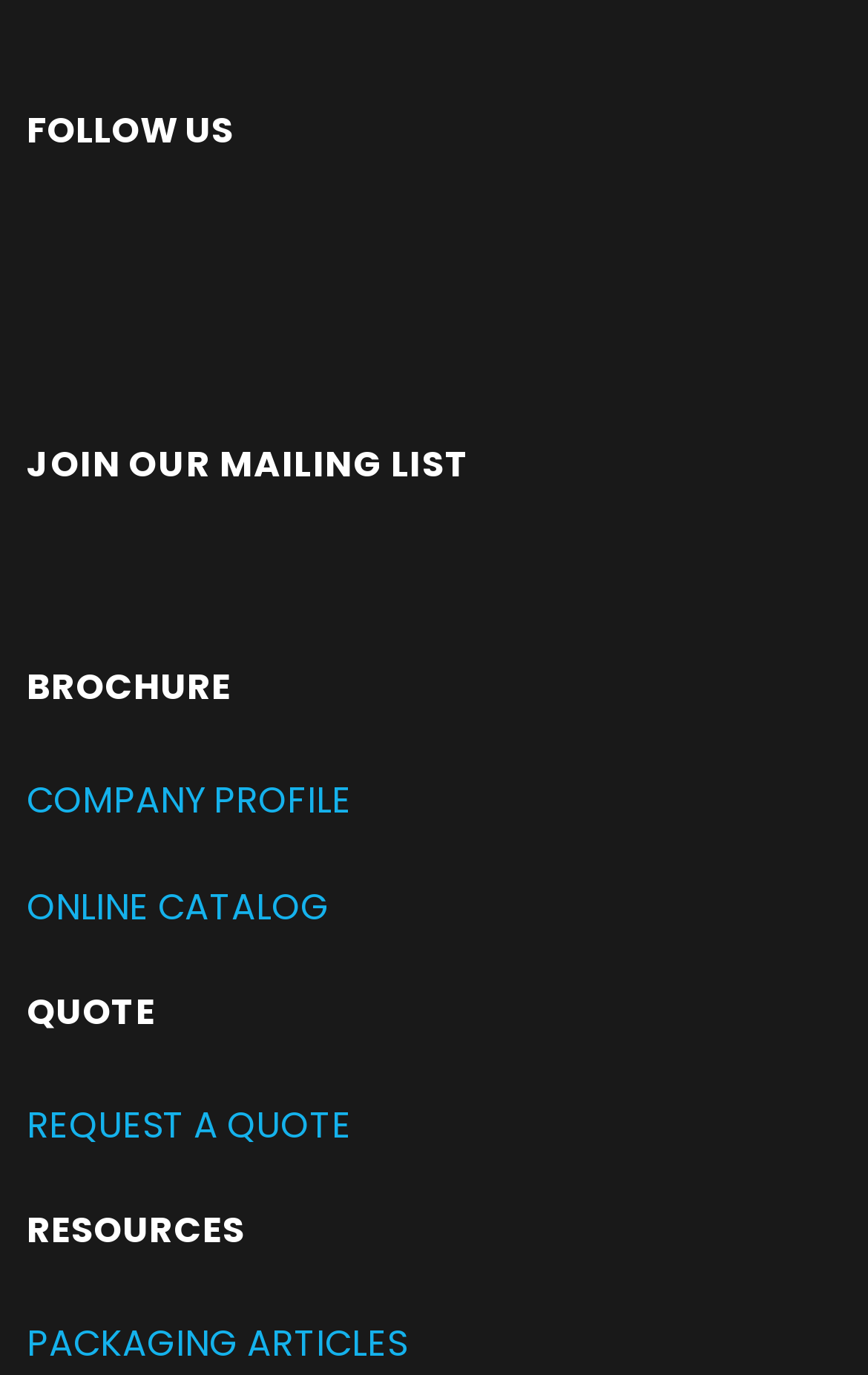Provide a single word or phrase to answer the given question: 
What is the first link in the menu?

LinkedIn Logo